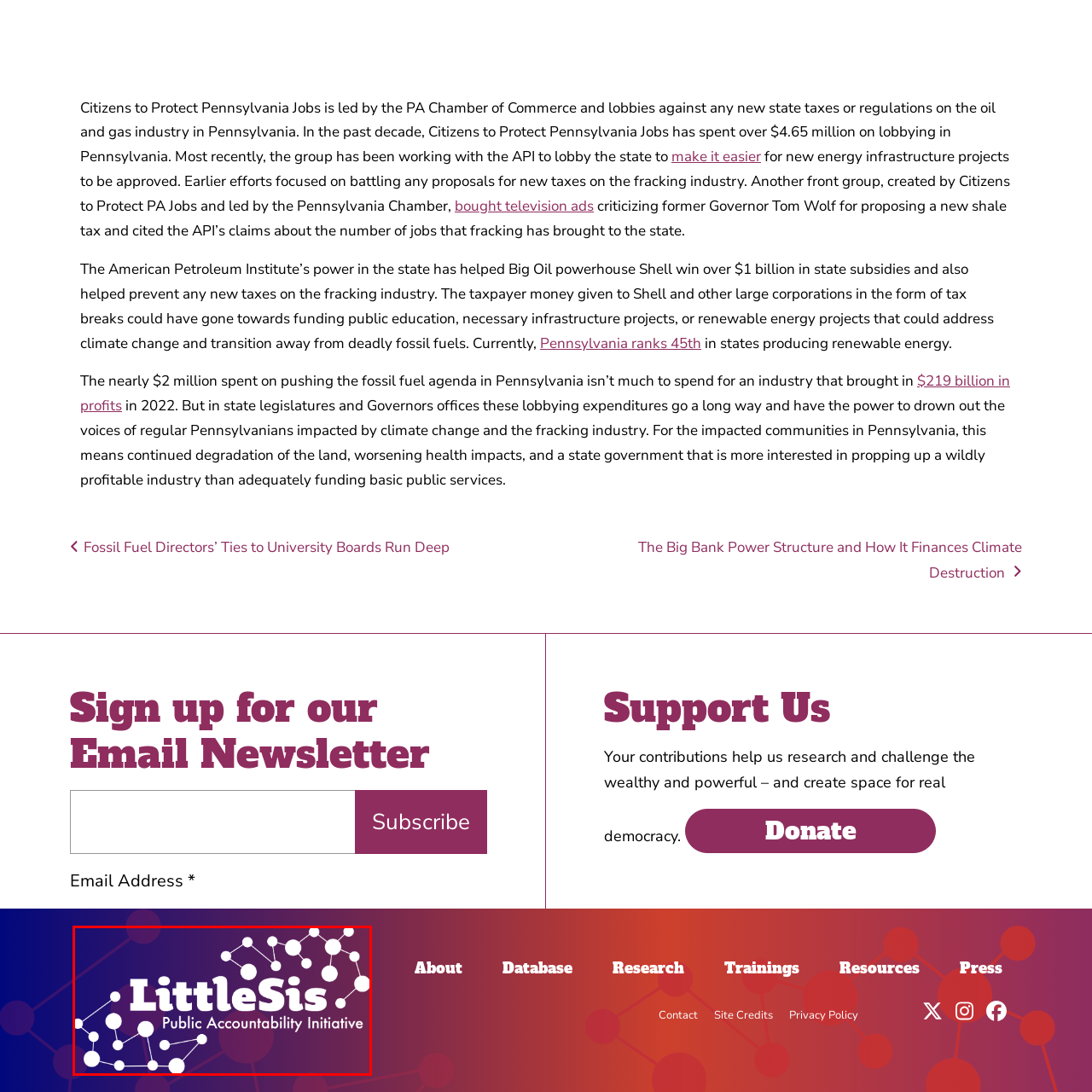Detail the features and components of the image inside the red outline.

The image features the logo of "LittleSis," which stands for the Public Accountability Initiative. The design incorporates bold typography, prominently displaying the name "LittleSis" in white, with the phrase "Public Accountability Initiative" in a smaller font beneath it. The background transitions from a deep purple to a lighter shade, accented with a network of abstract shapes and connecting lines, symbolizing transparency and the interconnectedness of information. This imagery reflects the organization's mission to expose the relationships and behaviors of powerful entities, promoting accountability in public and corporate sectors.